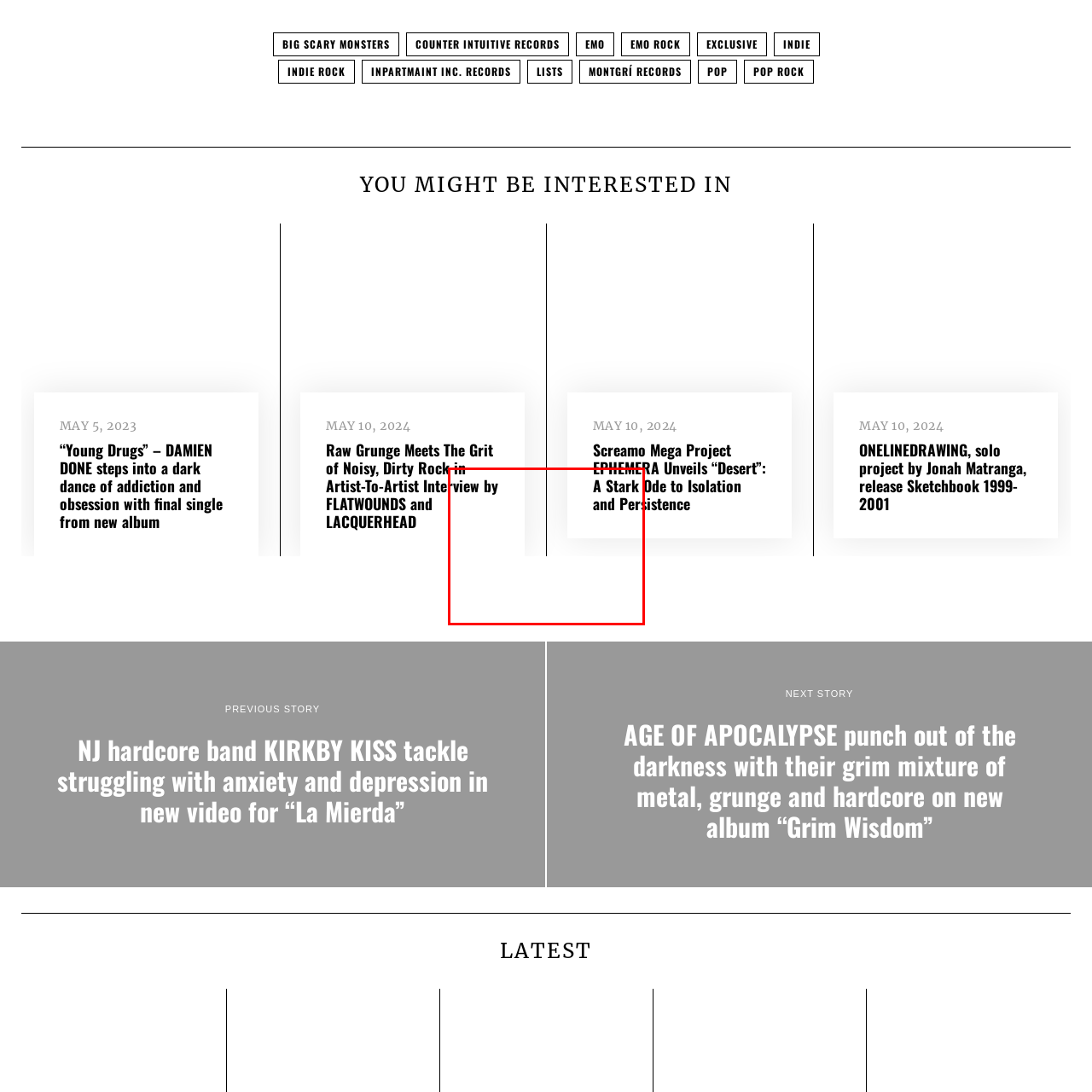Look at the area highlighted in the red box, What is the title of the adjacent article? Please provide an answer in a single word or phrase.

Voices of Resistance: NØ MAN’s ‘Glitter and Spit’ Echoes the Struggles and Strength of a Displaced Heritage